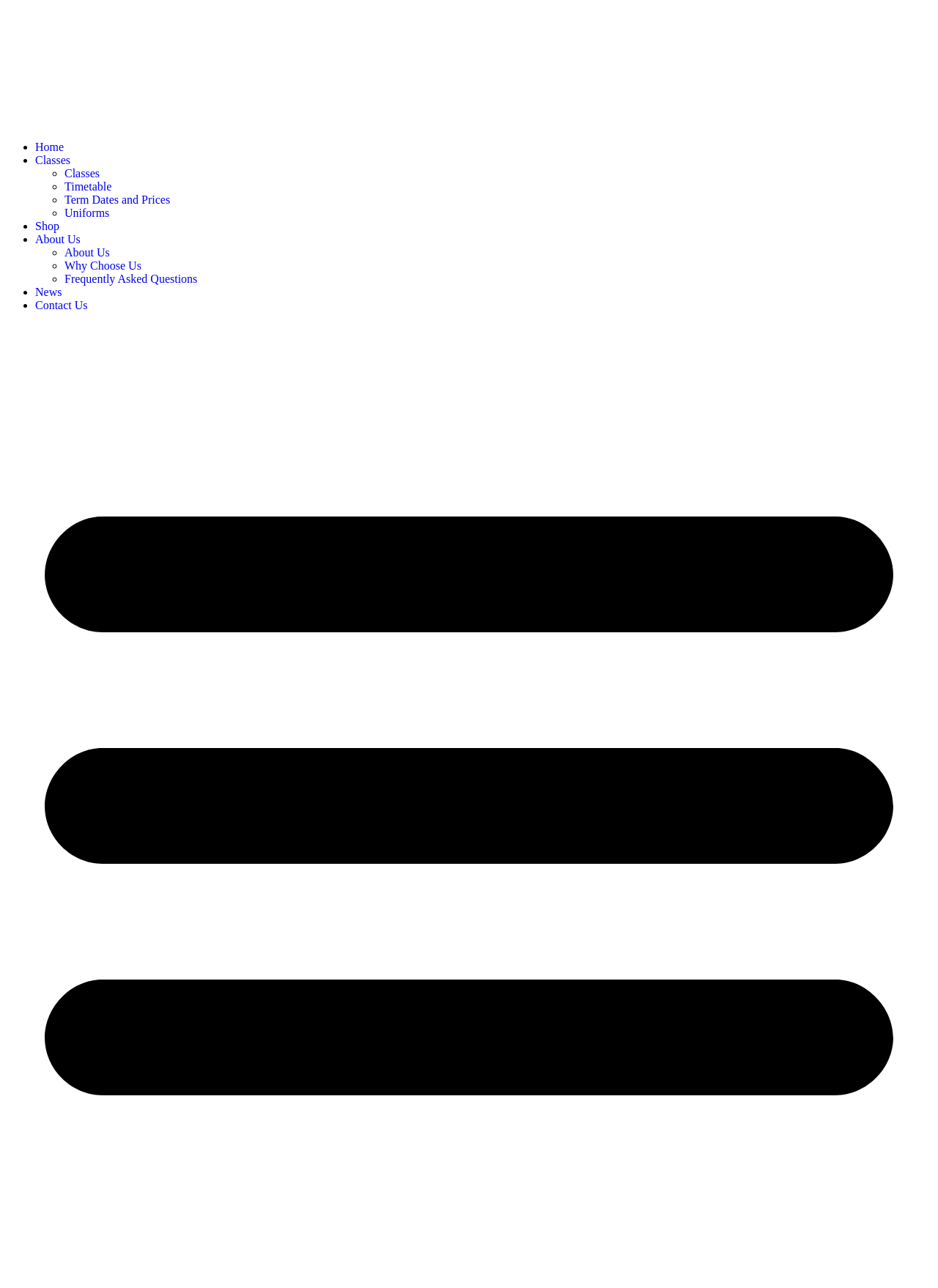Please locate the clickable area by providing the bounding box coordinates to follow this instruction: "Contact Us".

[0.038, 0.232, 0.093, 0.242]